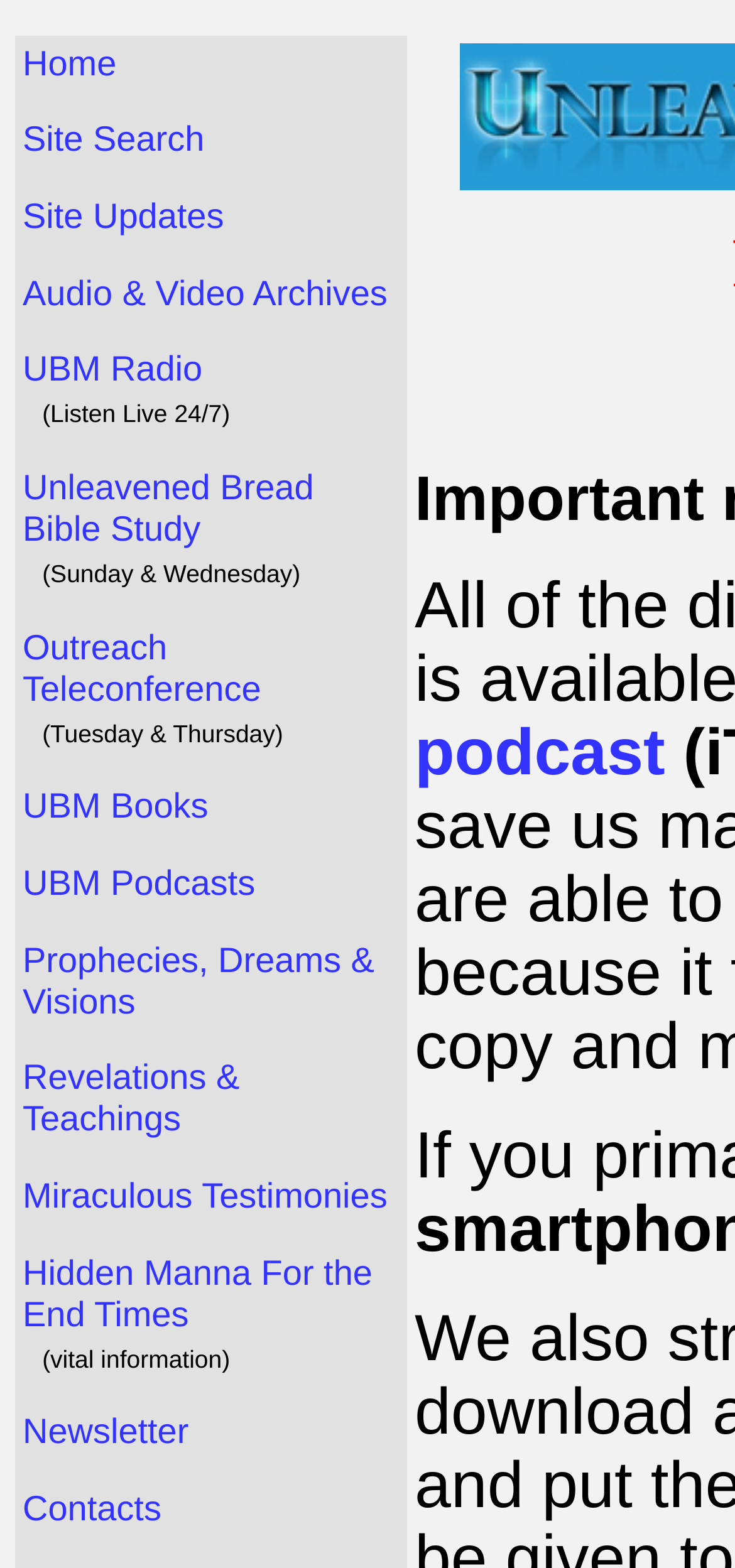Provide a comprehensive caption for the webpage.

The webpage is a resource hub for Unleavened Bread Ministries, offering free Christian books, DVDs, CDs, and more. At the top left, there is a navigation menu with links to various sections, including "Home", "Site Search", "Site Updates", "Audio & Video Archives", "UBM Radio", and more. These links are arranged vertically, with a small gap between each link.

To the right of the "UBM Radio" link, there is a brief description "(Listen Live 24/7)". Similarly, there are other brief descriptions scattered throughout the navigation menu, such as "(Sunday & Wednesday)" and "(Tuesday & Thursday)".

Below the navigation menu, there are more links to specific resources, including "UBM Books", "UBM Podcasts", "Prophecies, Dreams & Visions", and others. These links are also arranged vertically, with a small gap between each link.

On the right side of the page, there is a separate section with a single link to a "podcast". This section is positioned roughly in the middle of the page, vertically.

Overall, the webpage is densely packed with links to various resources, with a focus on providing easy access to Christian materials and information.